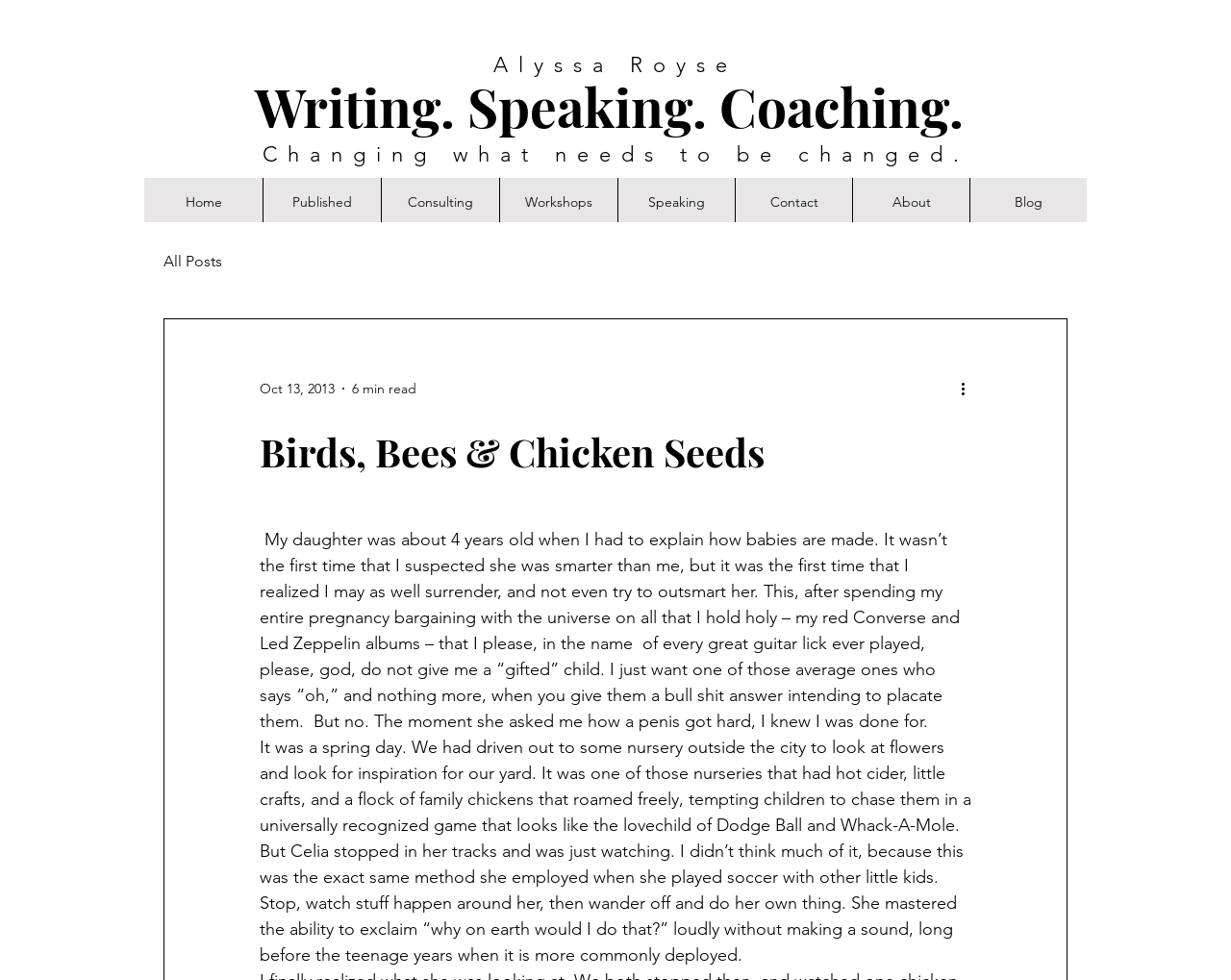Find the bounding box coordinates of the clickable region needed to perform the following instruction: "Click on the 'Contact' link". The coordinates should be provided as four float numbers between 0 and 1, i.e., [left, top, right, bottom].

[0.597, 0.182, 0.692, 0.231]